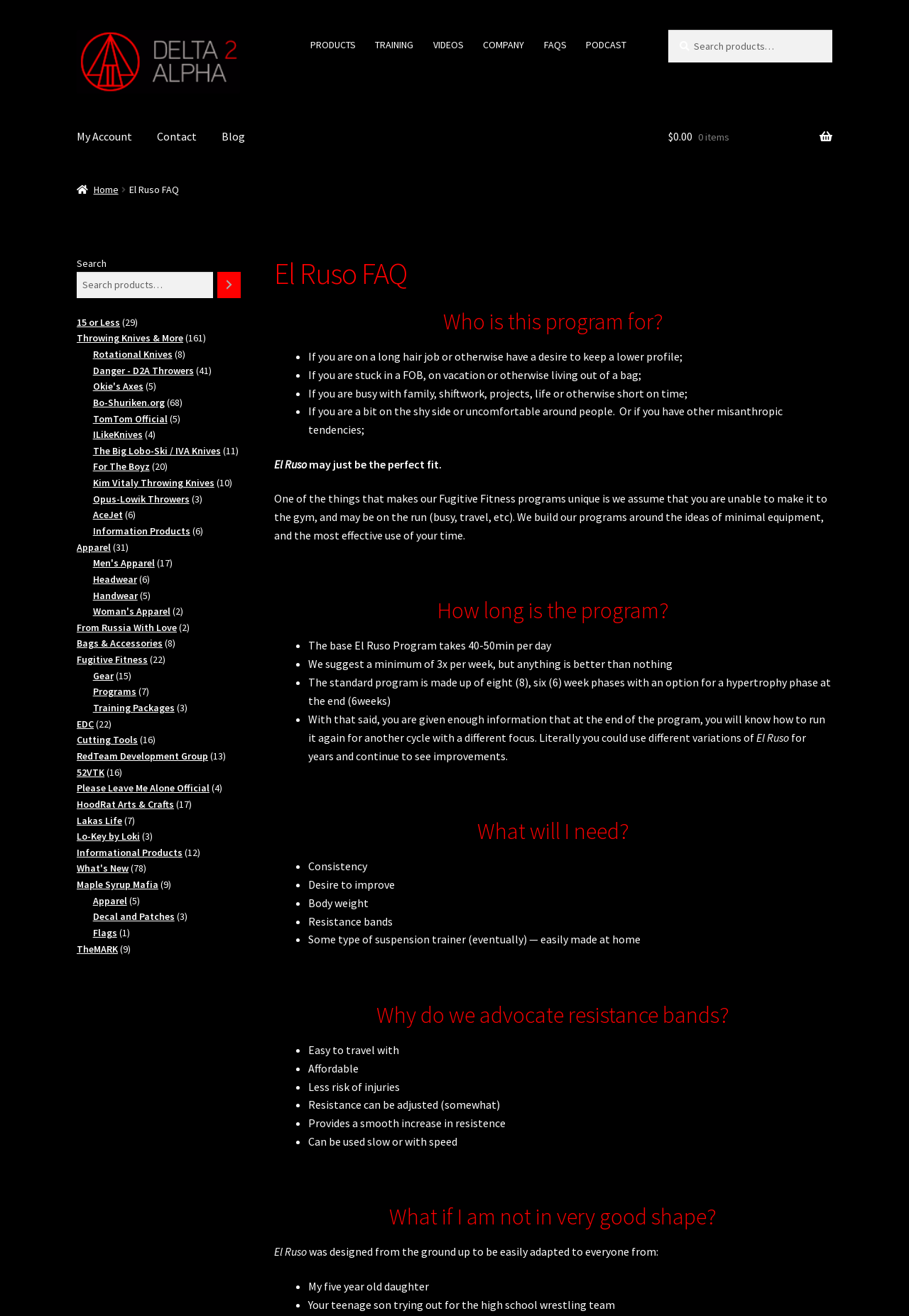Could you determine the bounding box coordinates of the clickable element to complete the instruction: "Search for something"? Provide the coordinates as four float numbers between 0 and 1, i.e., [left, top, right, bottom].

[0.735, 0.023, 0.916, 0.047]